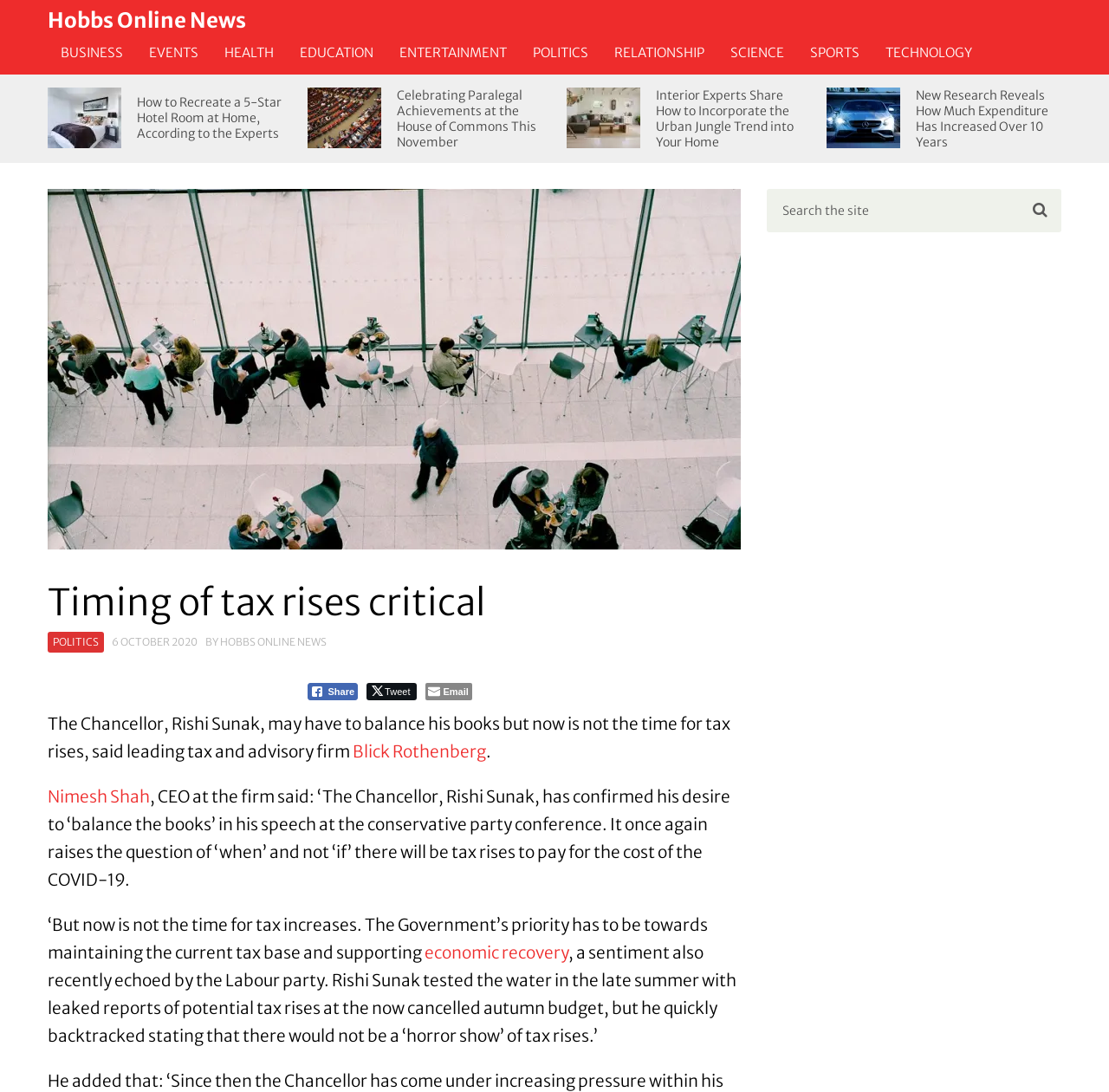How many social media sharing buttons are on this webpage?
Can you provide a detailed and comprehensive answer to the question?

I looked for social media sharing buttons on the webpage and found three buttons: 'Facebook Share', 'Twitter Share', and 'Share through Email'. These buttons are located near the article with the heading 'Timing of tax rises critical'.